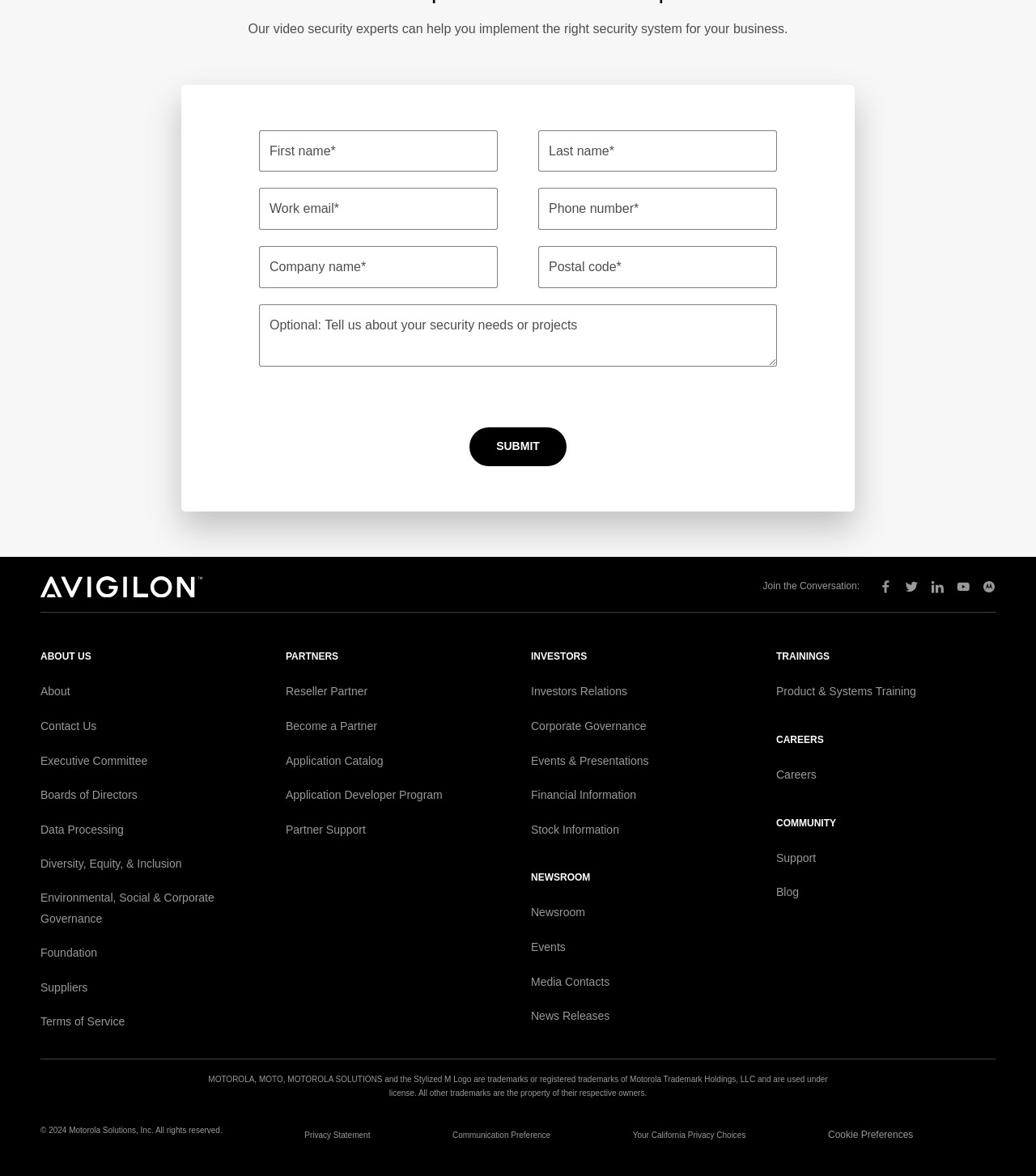Specify the bounding box coordinates of the region I need to click to perform the following instruction: "Enter business information". The coordinates must be four float numbers in the range of 0 to 1, i.e., [left, top, right, bottom].

[0.25, 0.111, 0.48, 0.146]